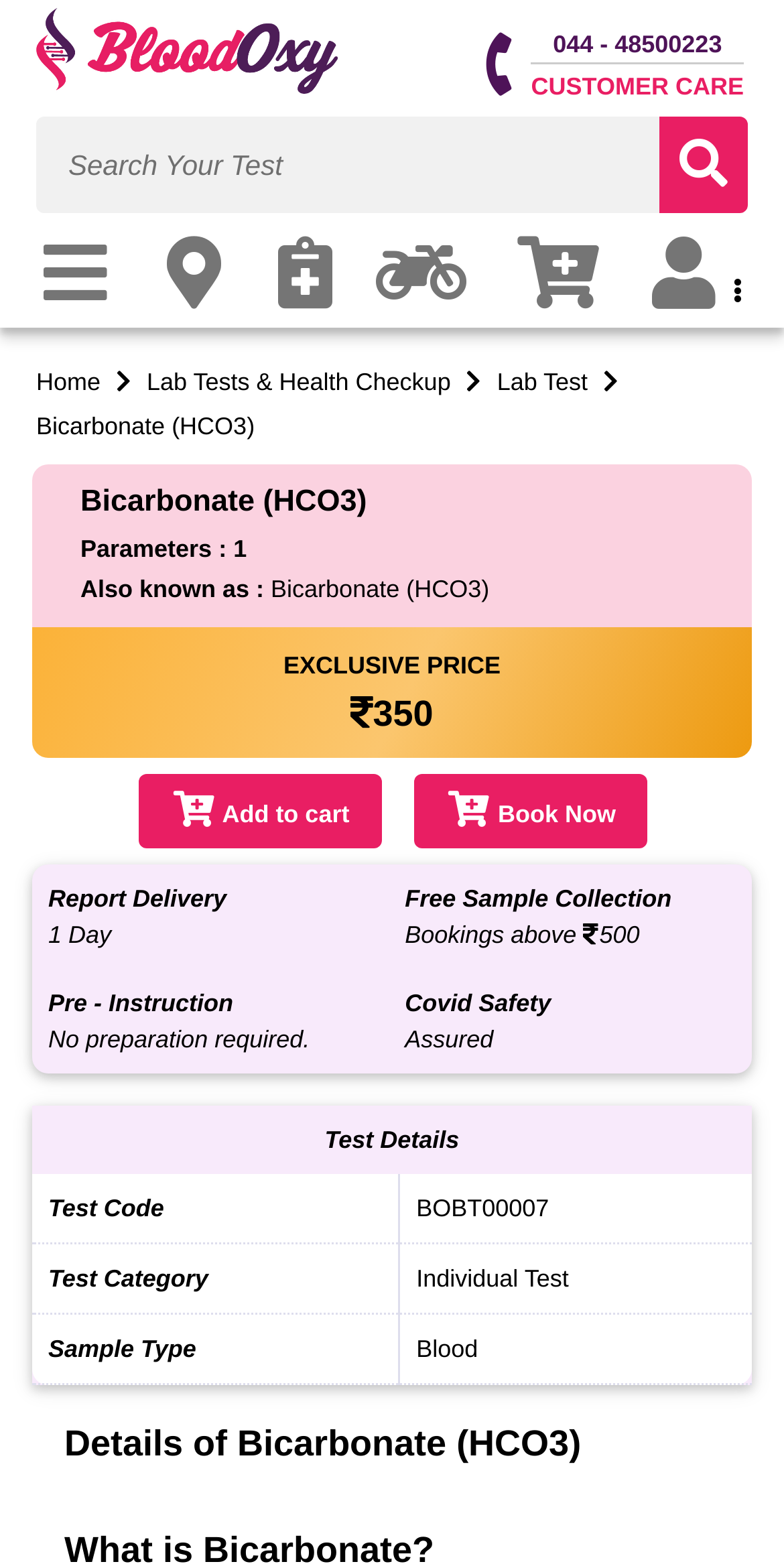Determine the bounding box of the UI component based on this description: "Add to cart". The bounding box coordinates should be four float values between 0 and 1, i.e., [left, top, right, bottom].

[0.177, 0.494, 0.487, 0.542]